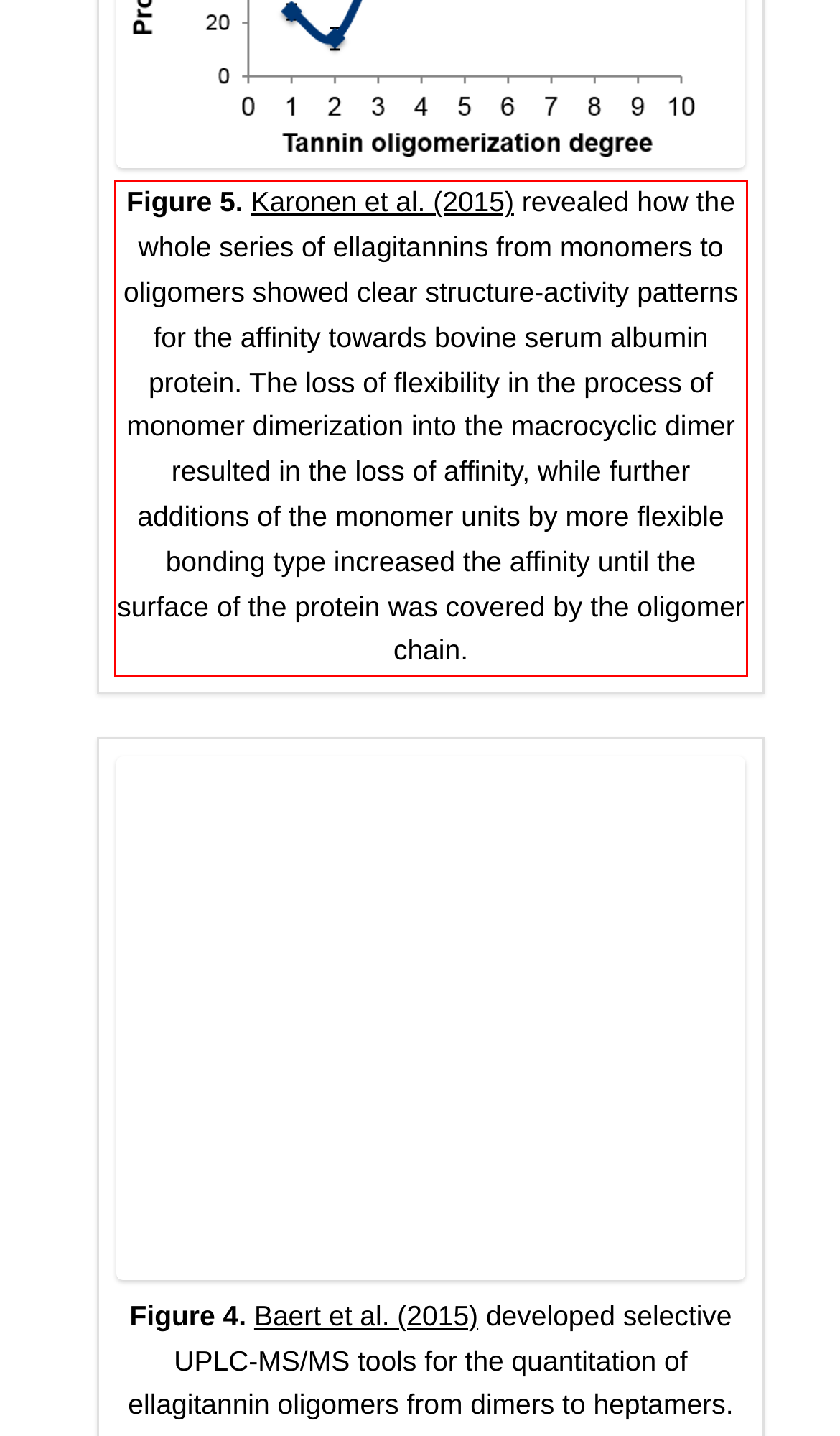Identify the text inside the red bounding box in the provided webpage screenshot and transcribe it.

Figure 5. Karonen et al. (2015) revealed how the whole series of ellagitannins from monomers to oligomers showed clear structure-activity patterns for the affinity towards bovine serum albumin protein. The loss of flexibility in the process of monomer dimerization into the macrocyclic dimer resulted in the loss of affinity, while further additions of the monomer units by more flexible bonding type increased the affinity until the surface of the protein was covered by the oligomer chain.